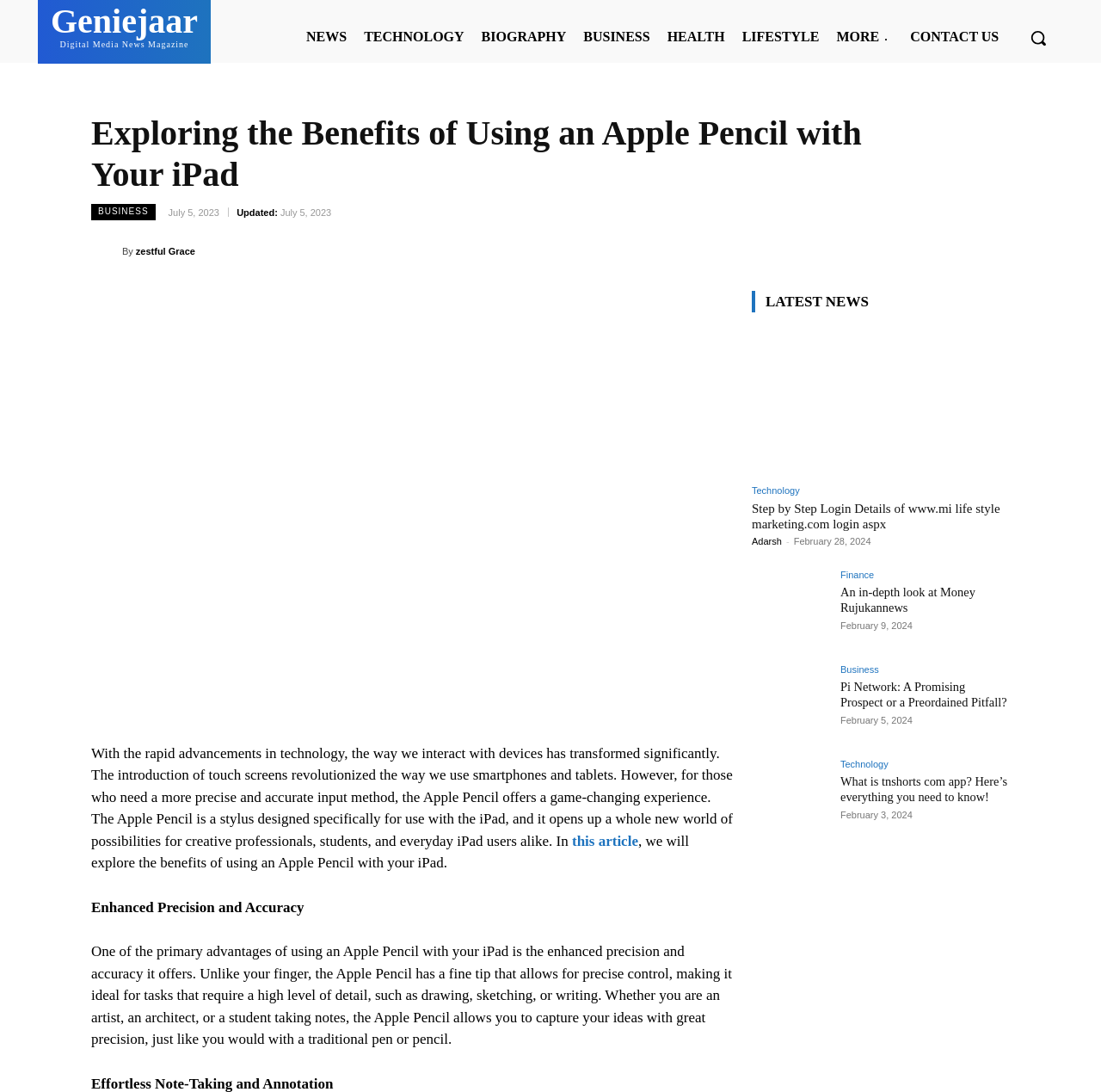Provide the bounding box coordinates for the UI element that is described as: "Health".

[0.6, 0.023, 0.665, 0.044]